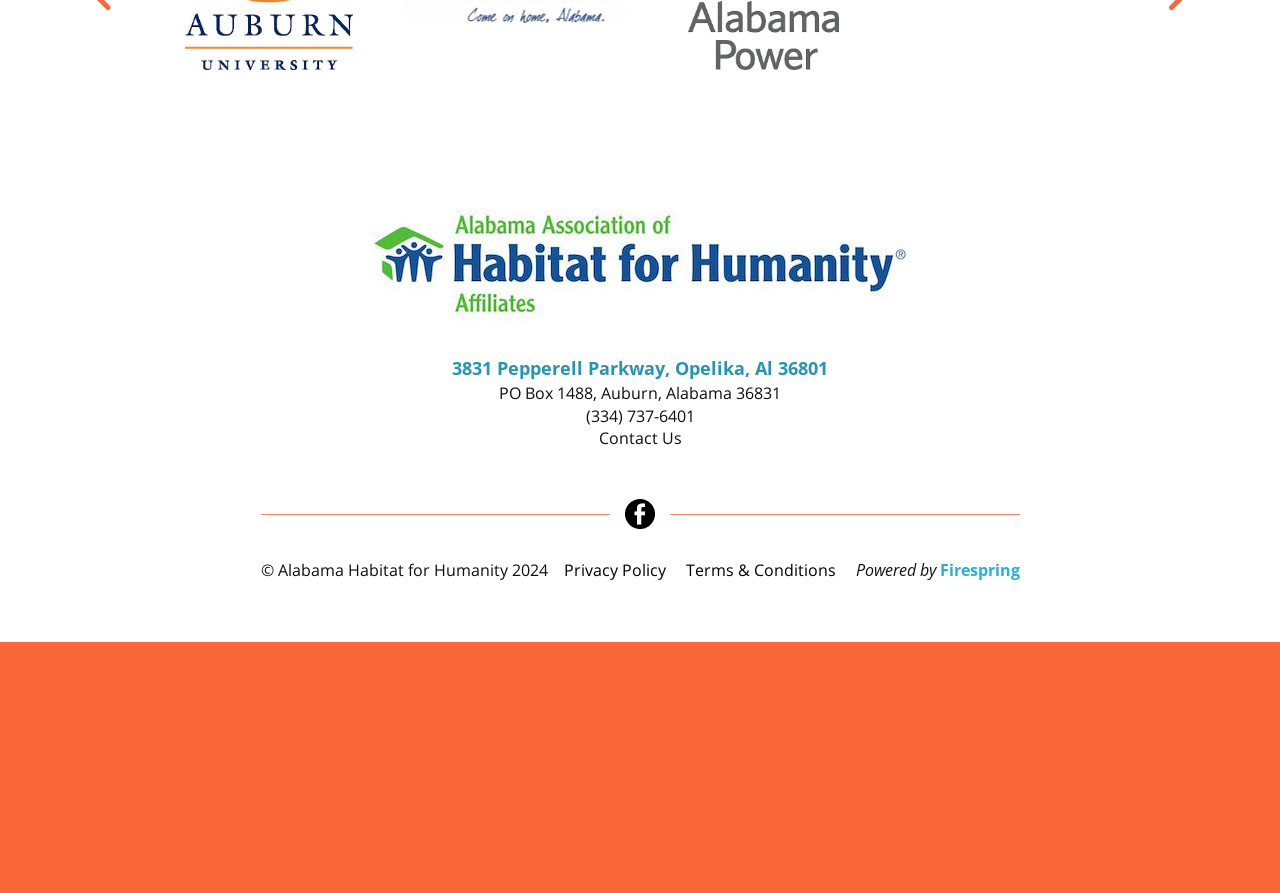What social media platform is linked?
Give a detailed response to the question by analyzing the screenshot.

I found the social media platform by looking at the link element with the image 'Facebook' which is located at the coordinates [0.488, 0.843, 0.512, 0.868].